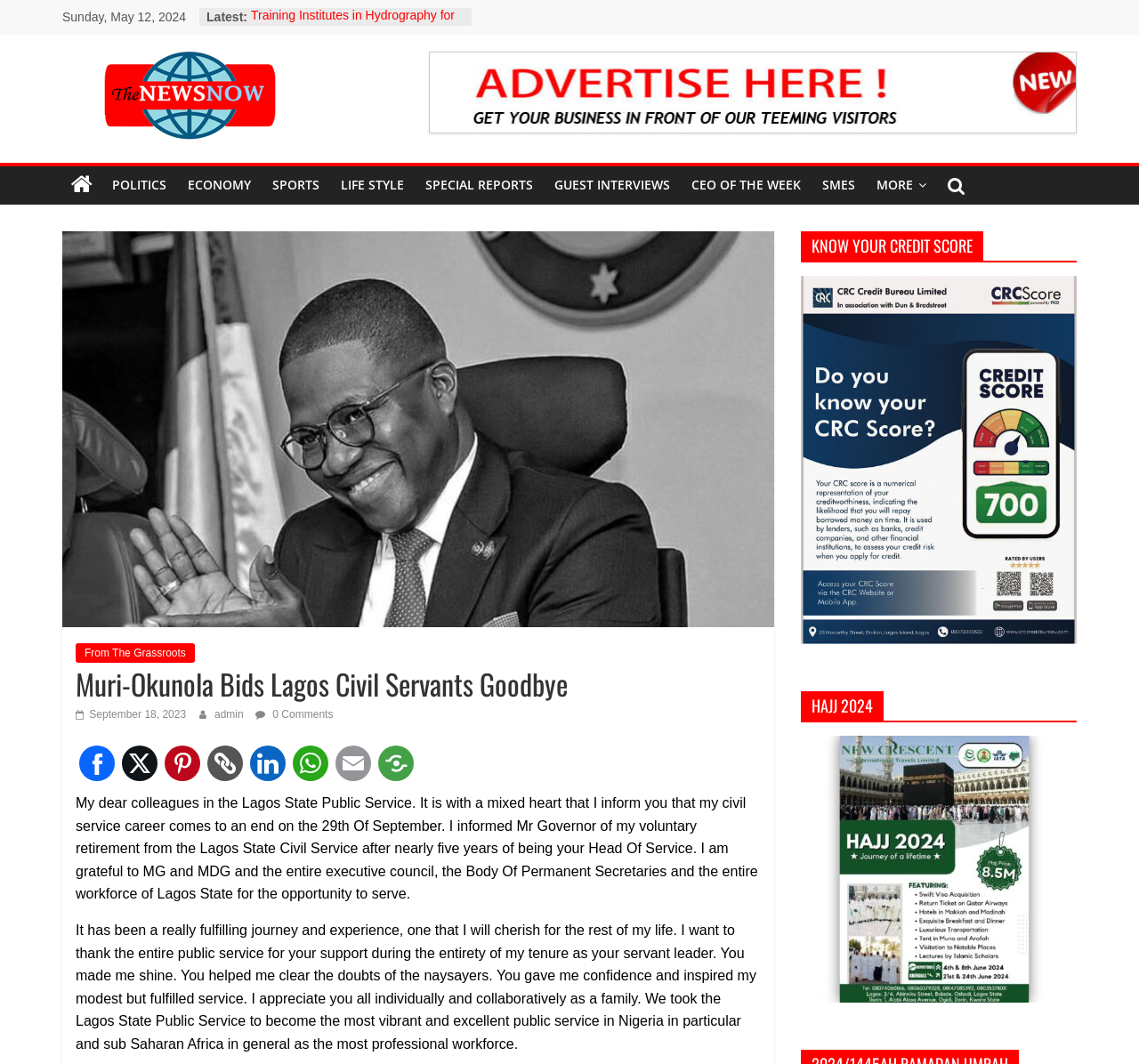Determine the bounding box coordinates of the clickable region to execute the instruction: "click on SKIP HIRE". The coordinates should be four float numbers between 0 and 1, denoted as [left, top, right, bottom].

None